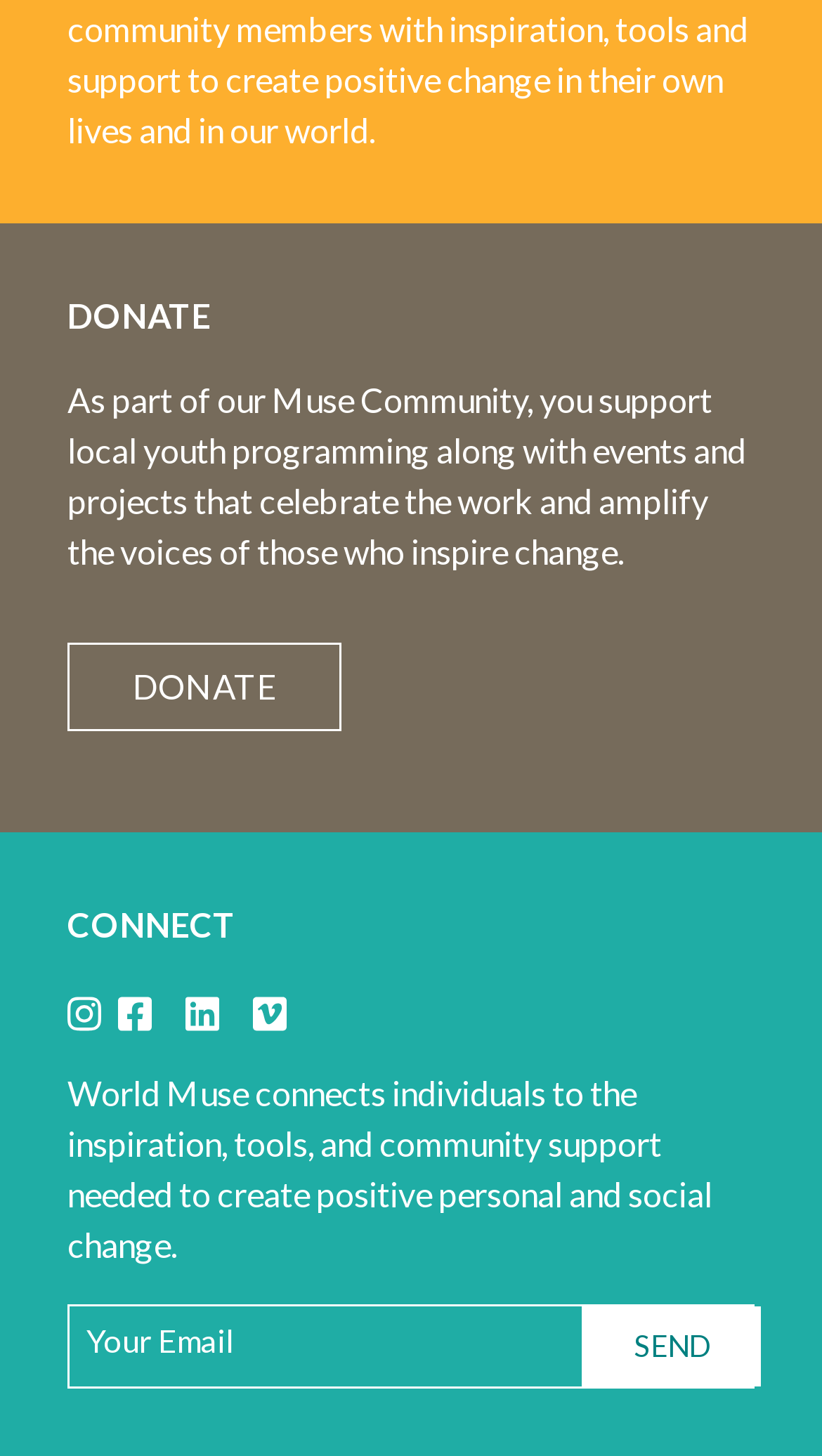Use a single word or phrase to answer the following:
What is the mission of World Muse?

Create positive personal and social change